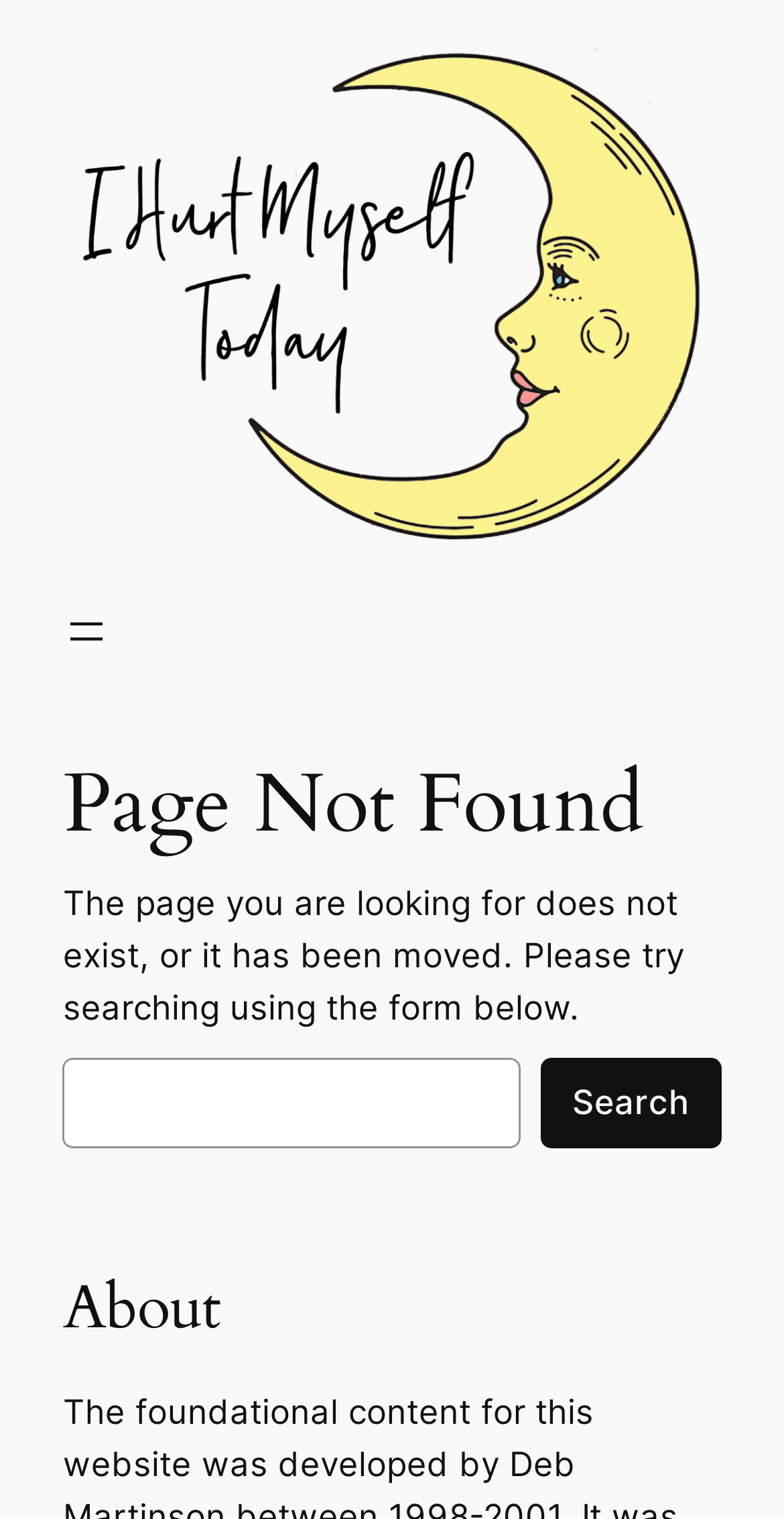Identify the bounding box of the UI element that matches this description: "parent_node: Search name="s"".

[0.08, 0.696, 0.664, 0.756]